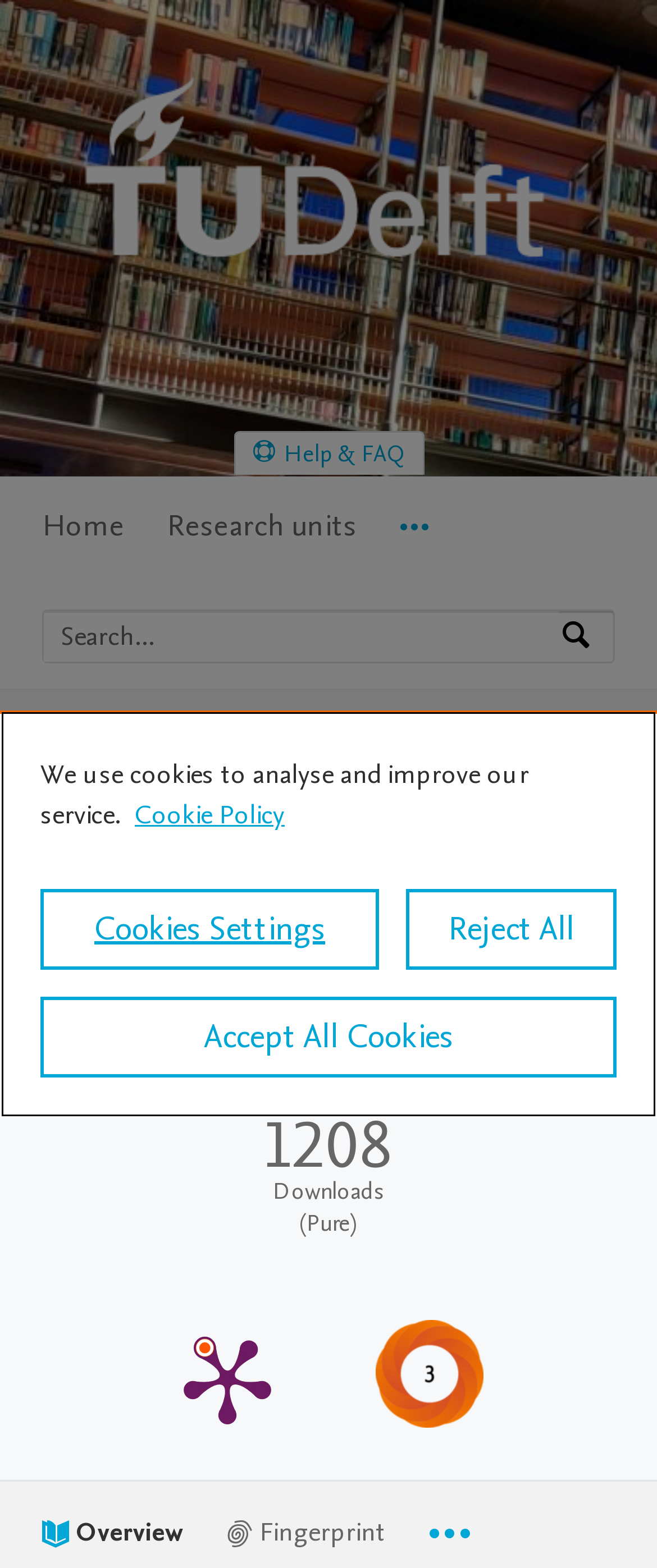Based on the provided description, "TU Delft Research Portal Home", find the bounding box of the corresponding UI element in the screenshot.

[0.064, 0.229, 0.936, 0.253]